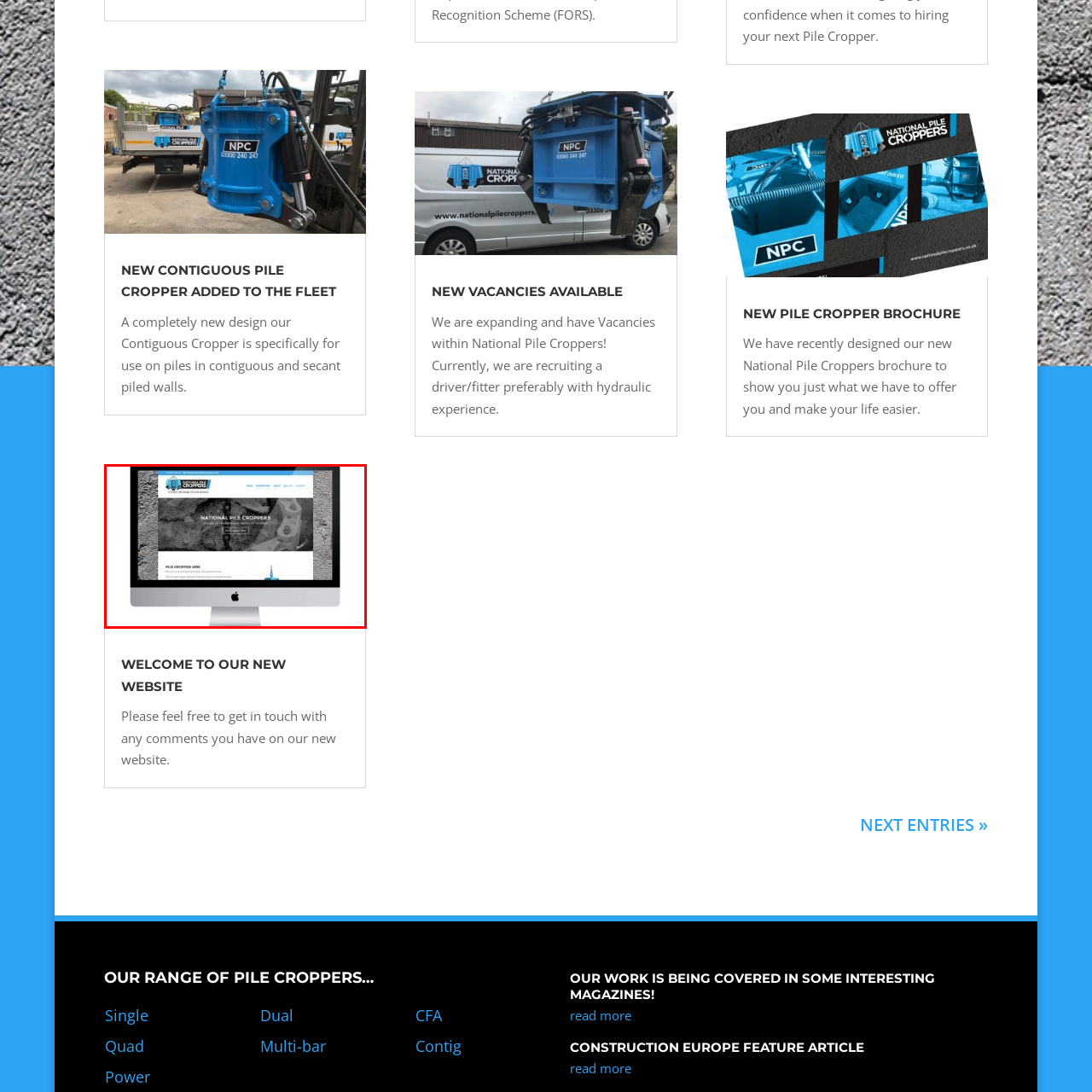Direct your gaze to the image circumscribed by the red boundary and deliver a thorough answer to the following question, drawing from the image's details: 
What industry does the company operate in?

The caption describes the website design as reflecting a professional approach to the heavy construction industry, suggesting that the company operates in this industry.